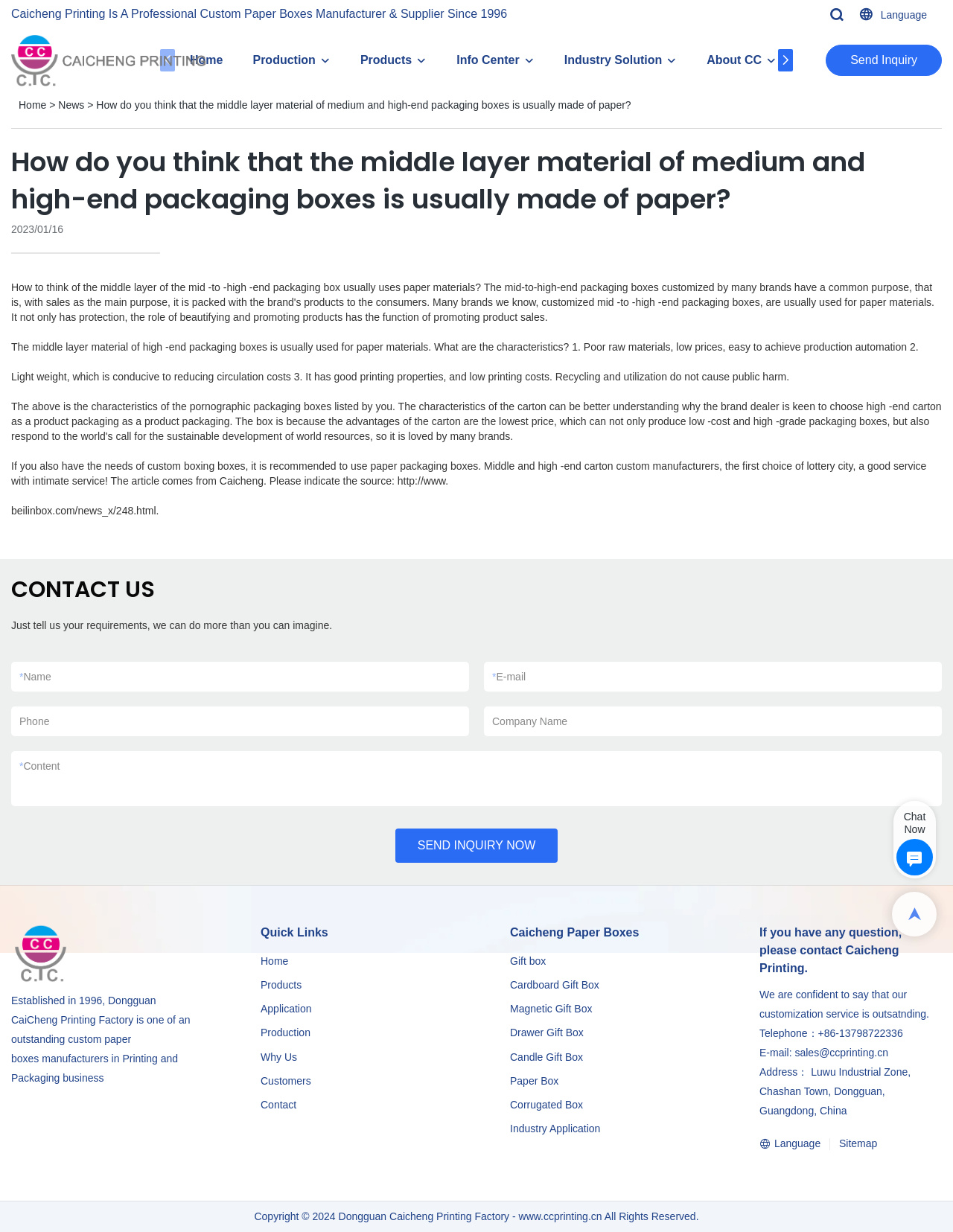Given the description of a UI element: "Products", identify the bounding box coordinates of the matching element in the webpage screenshot.

[0.273, 0.795, 0.32, 0.804]